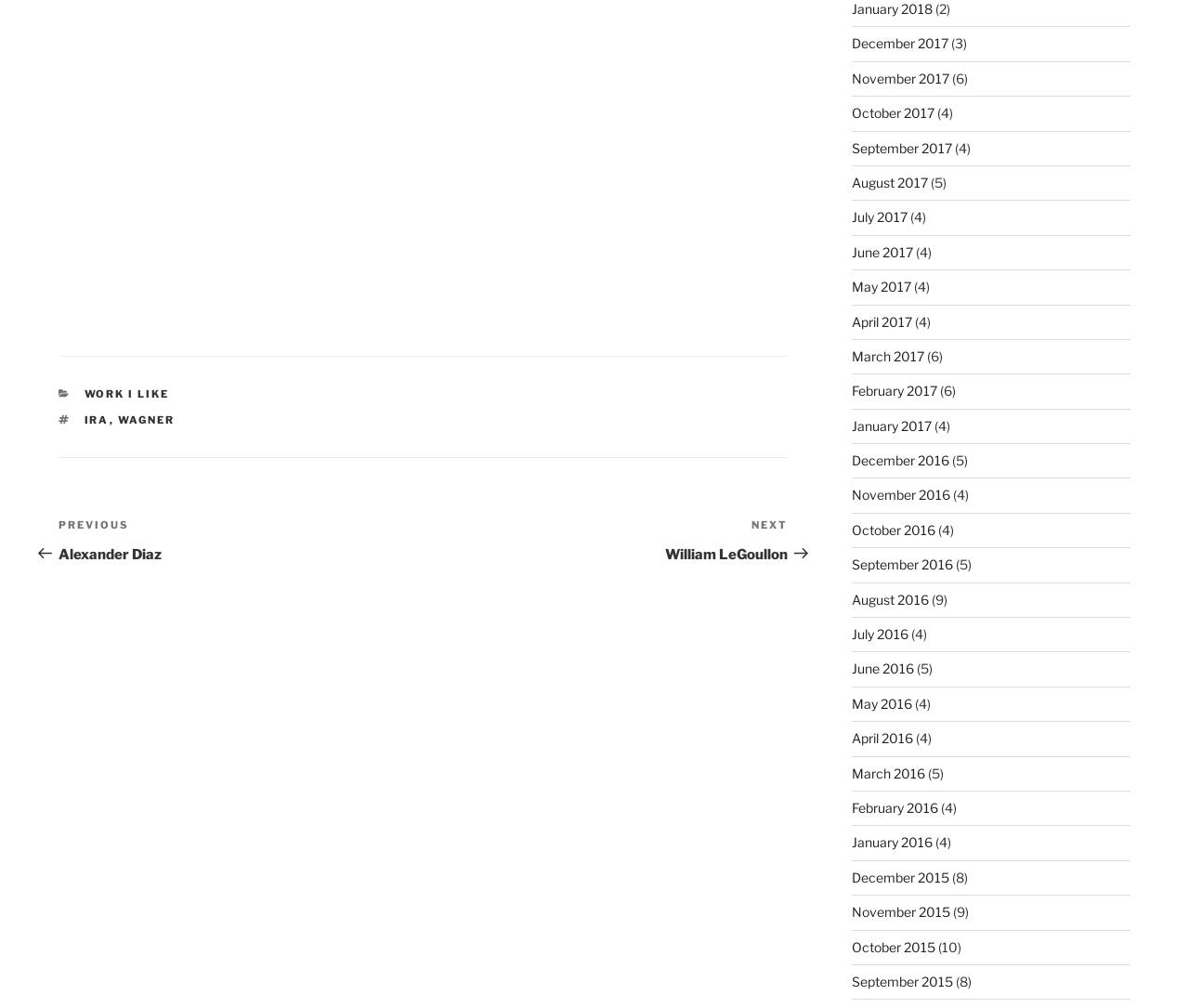How many posts are there in August 2016?
Answer briefly with a single word or phrase based on the image.

9